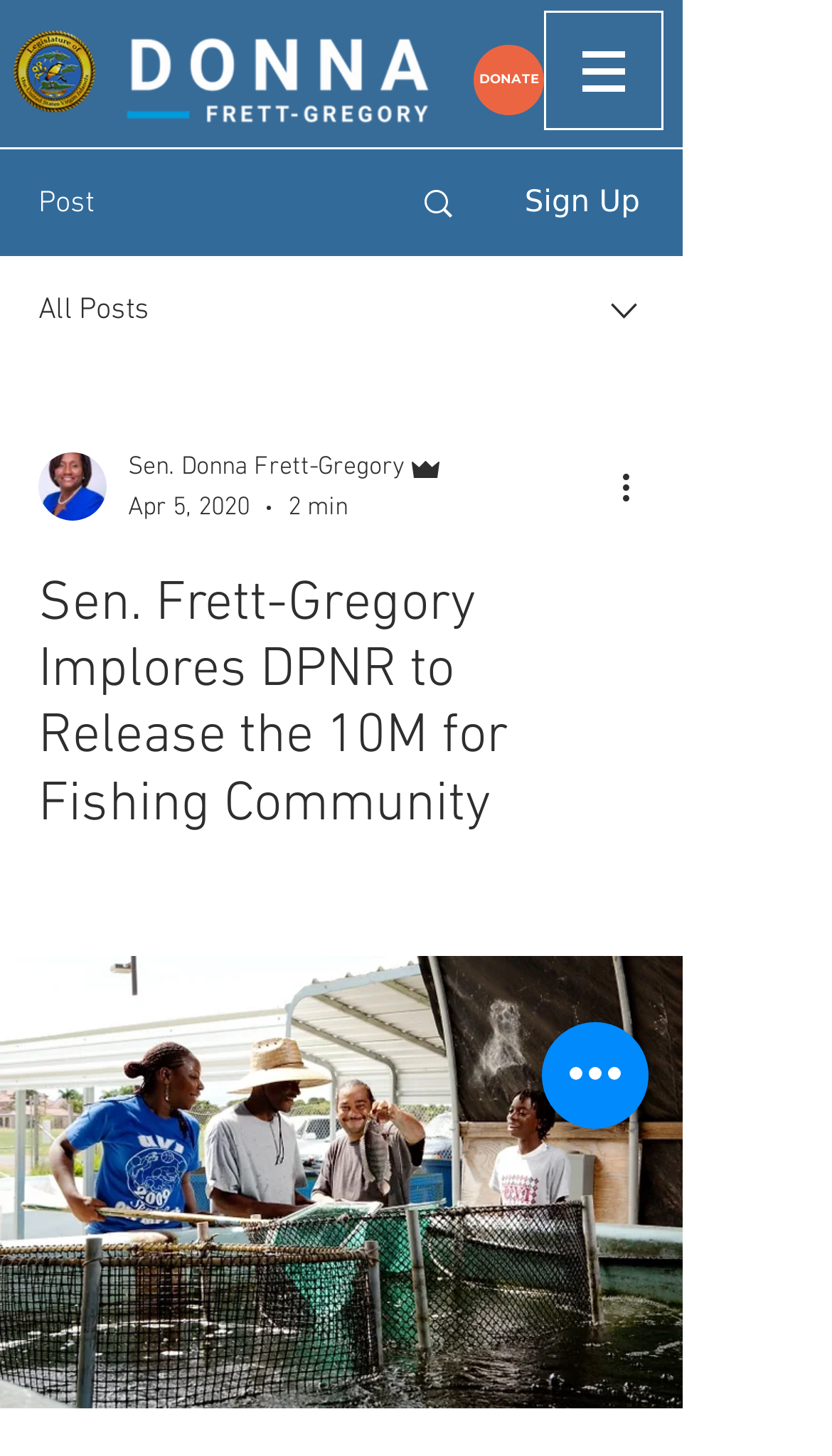Using the information in the image, give a detailed answer to the following question: What is the date of the article?

I found the date of the article by looking at the combobox element that contains the writer's picture and name. The date 'Apr 5, 2020' is listed below the author's name.